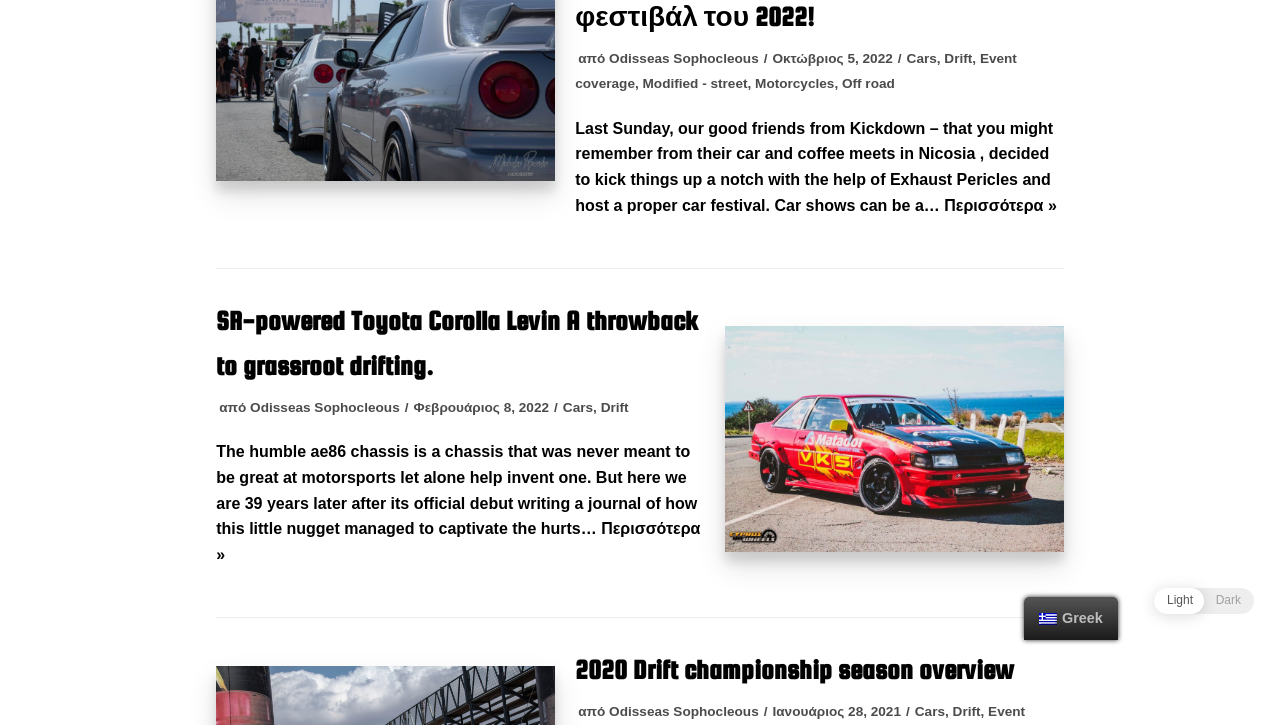Determine the bounding box for the UI element as described: "Event coverage". The coordinates should be represented as four float numbers between 0 and 1, formatted as [left, top, right, bottom].

[0.449, 0.07, 0.794, 0.126]